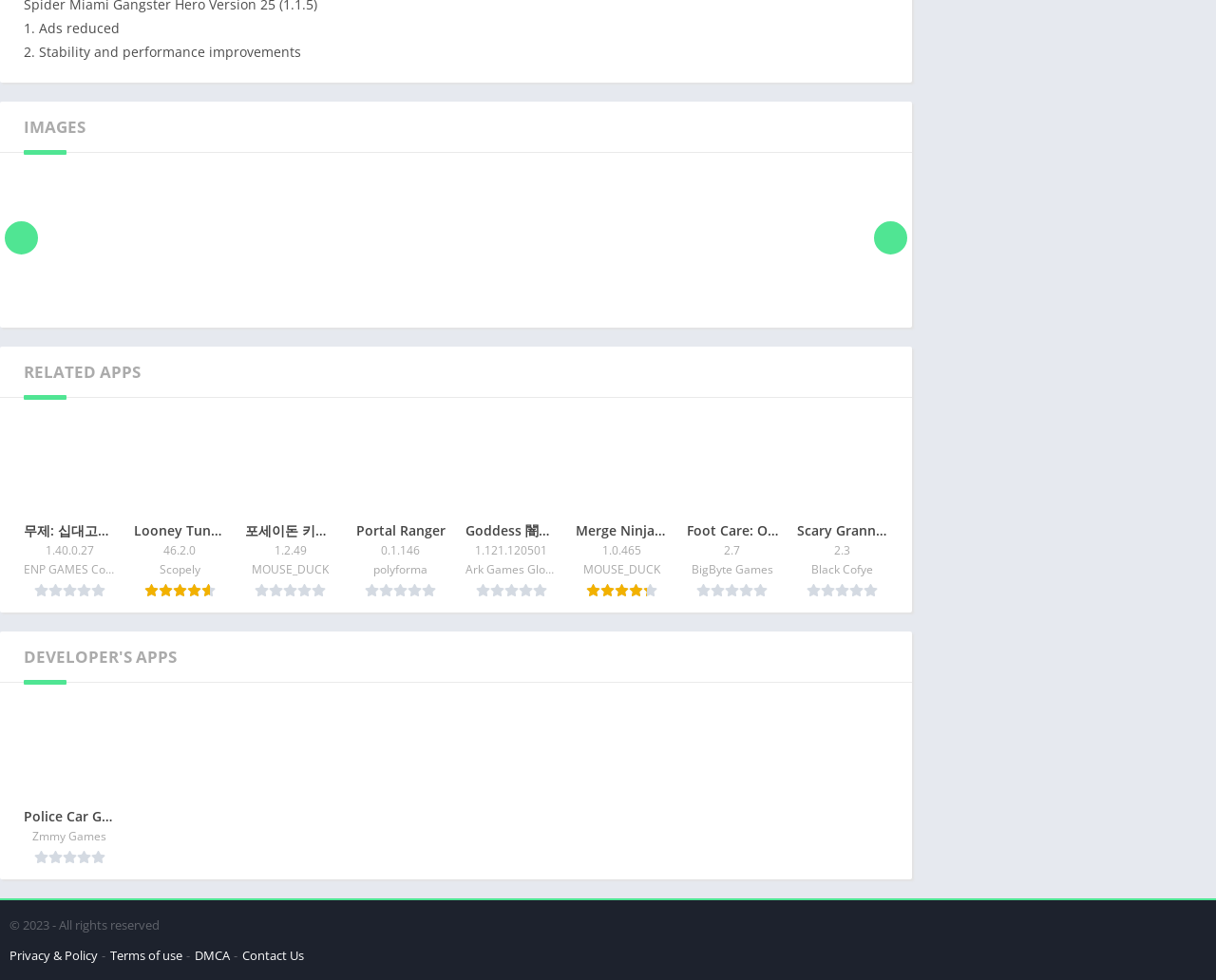What is the category of the image with the text 'Spider Miami Gangster Hero 1'?
Please craft a detailed and exhaustive response to the question.

The image with the text 'Spider Miami Gangster Hero 1' is categorized under 'IMAGES' which is a heading element with ID 92, located above the image.